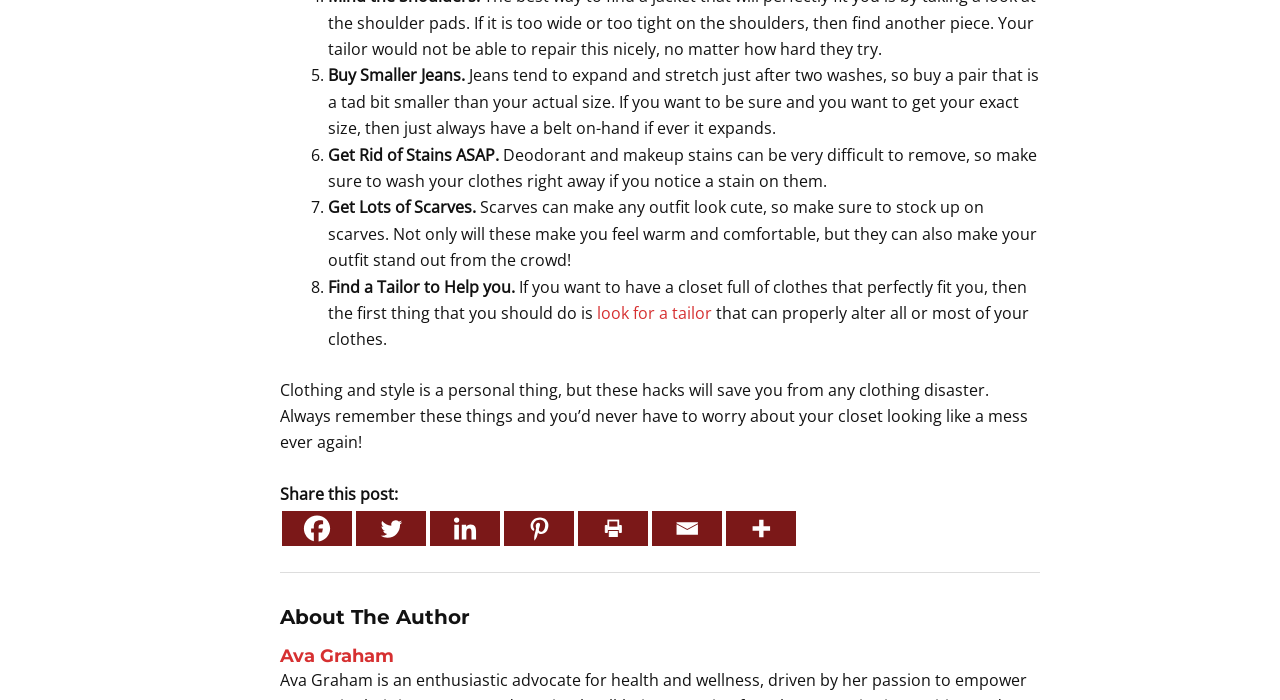Can you show the bounding box coordinates of the region to click on to complete the task described in the instruction: "Print this post"?

[0.452, 0.73, 0.506, 0.78]